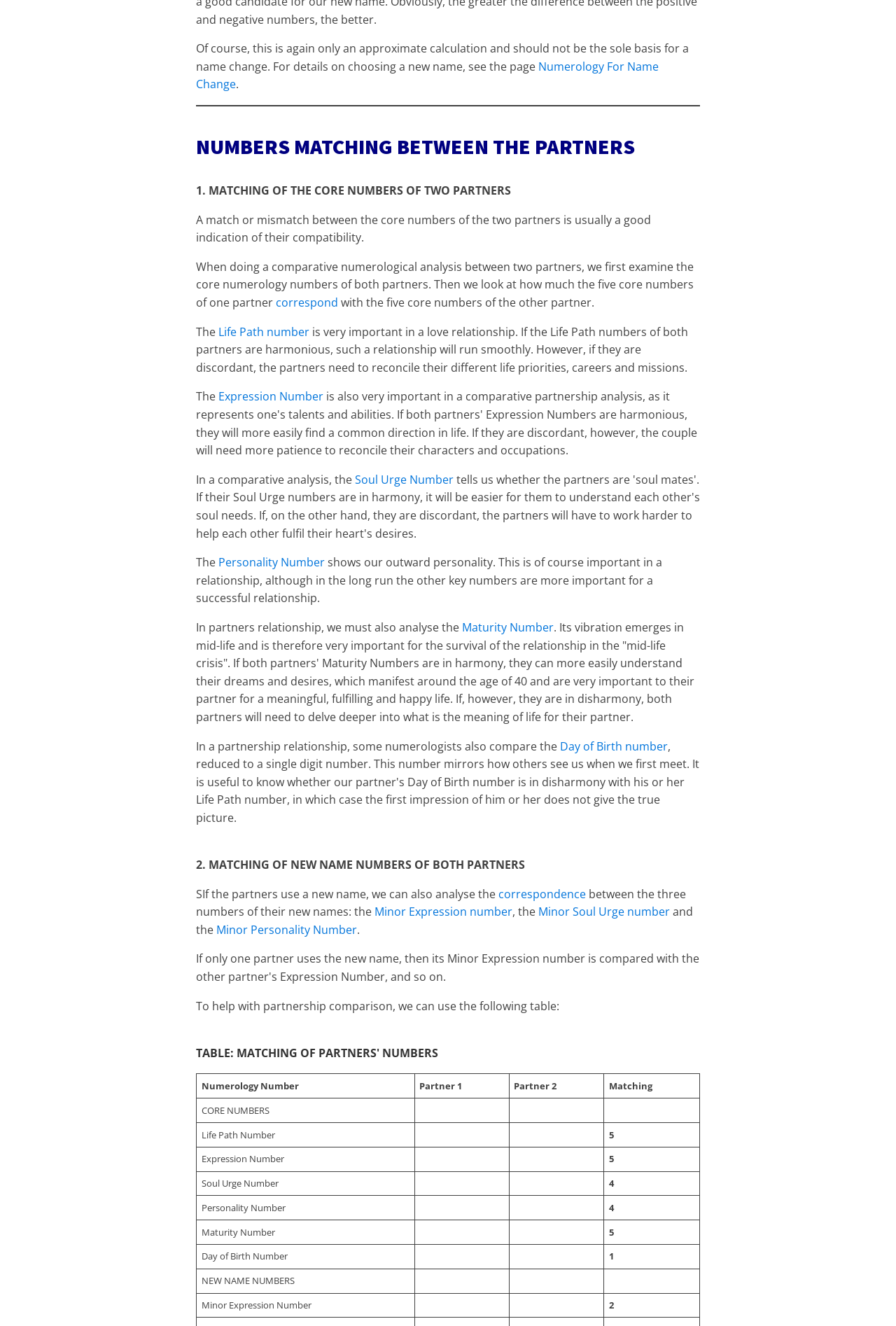Find the bounding box coordinates of the clickable element required to execute the following instruction: "Click on the link 'Numerology For Name Change'". Provide the coordinates as four float numbers between 0 and 1, i.e., [left, top, right, bottom].

[0.219, 0.044, 0.735, 0.069]